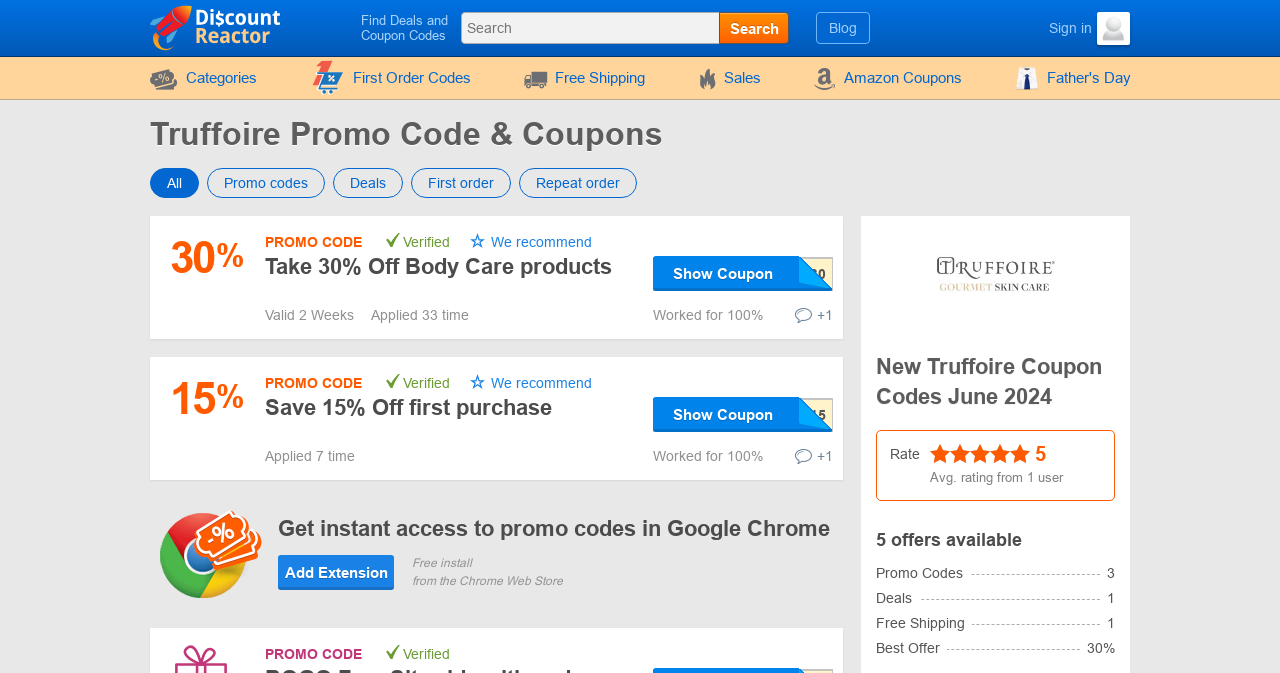Select the bounding box coordinates of the element I need to click to carry out the following instruction: "Search for Truffoire promo codes".

[0.36, 0.018, 0.563, 0.065]